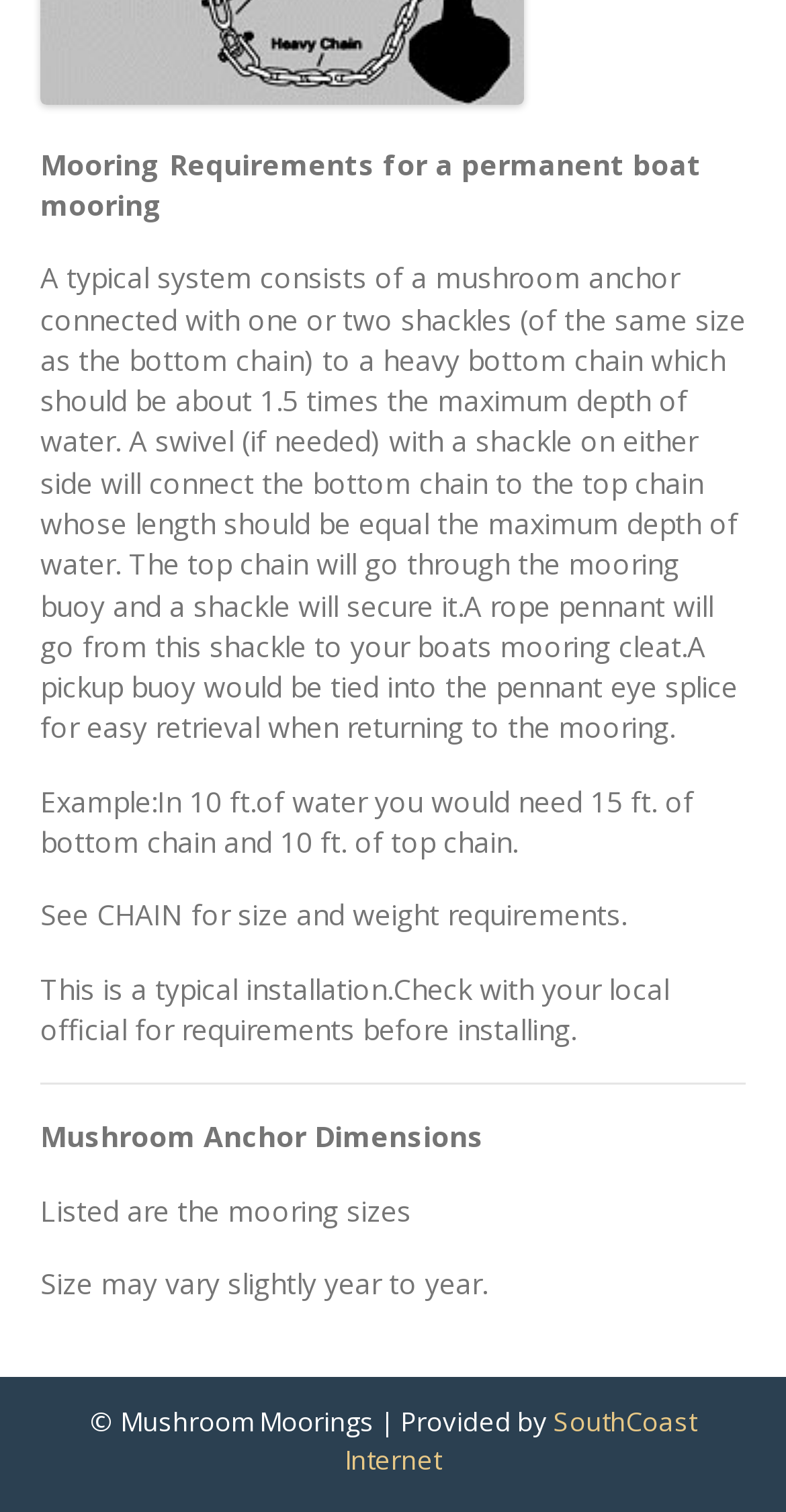Use a single word or phrase to respond to the question:
What is the orientation of the separator?

Horizontal